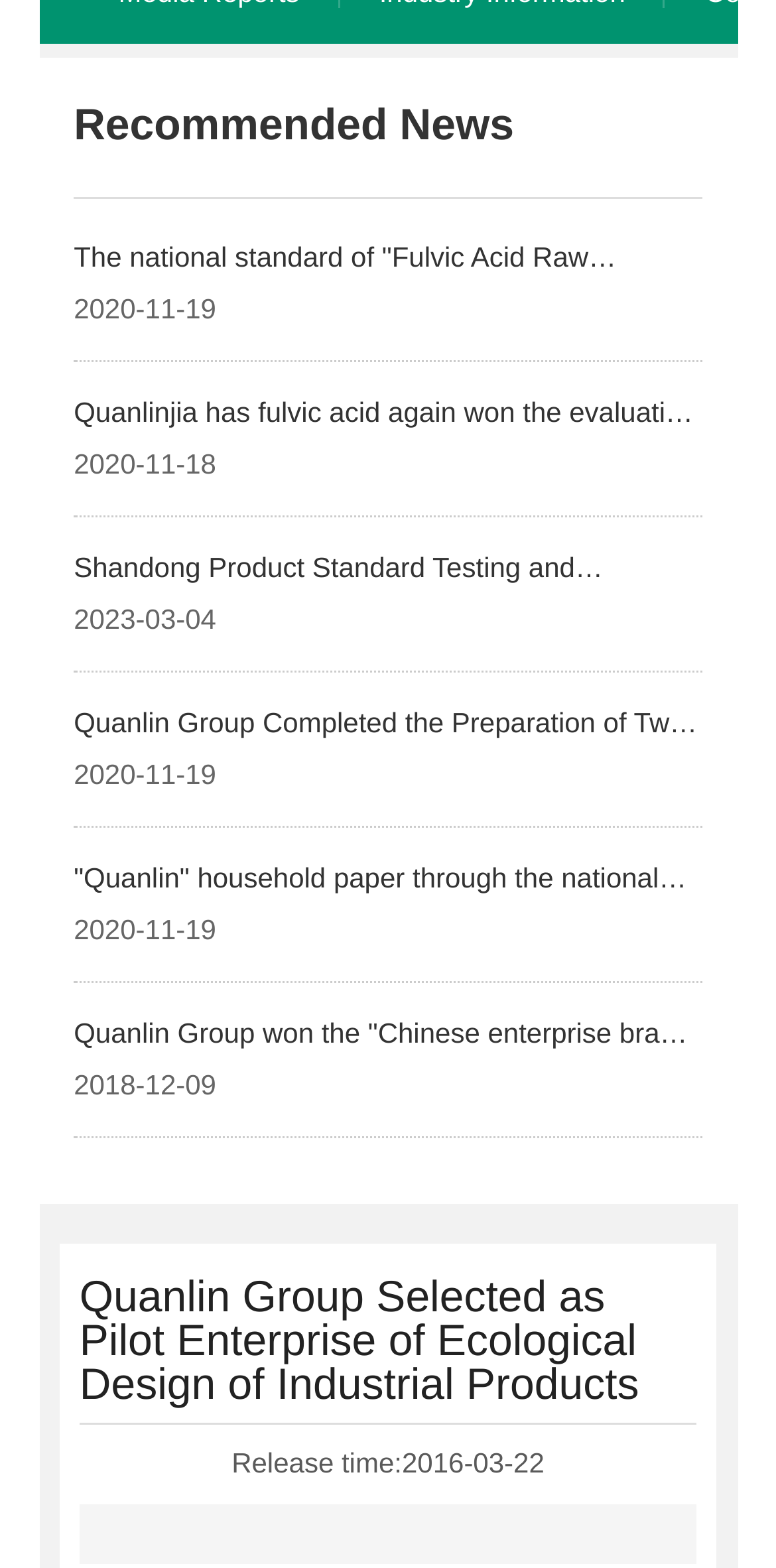Identify the bounding box coordinates of the HTML element based on this description: "Innovating".

[0.051, 0.011, 0.949, 0.039]